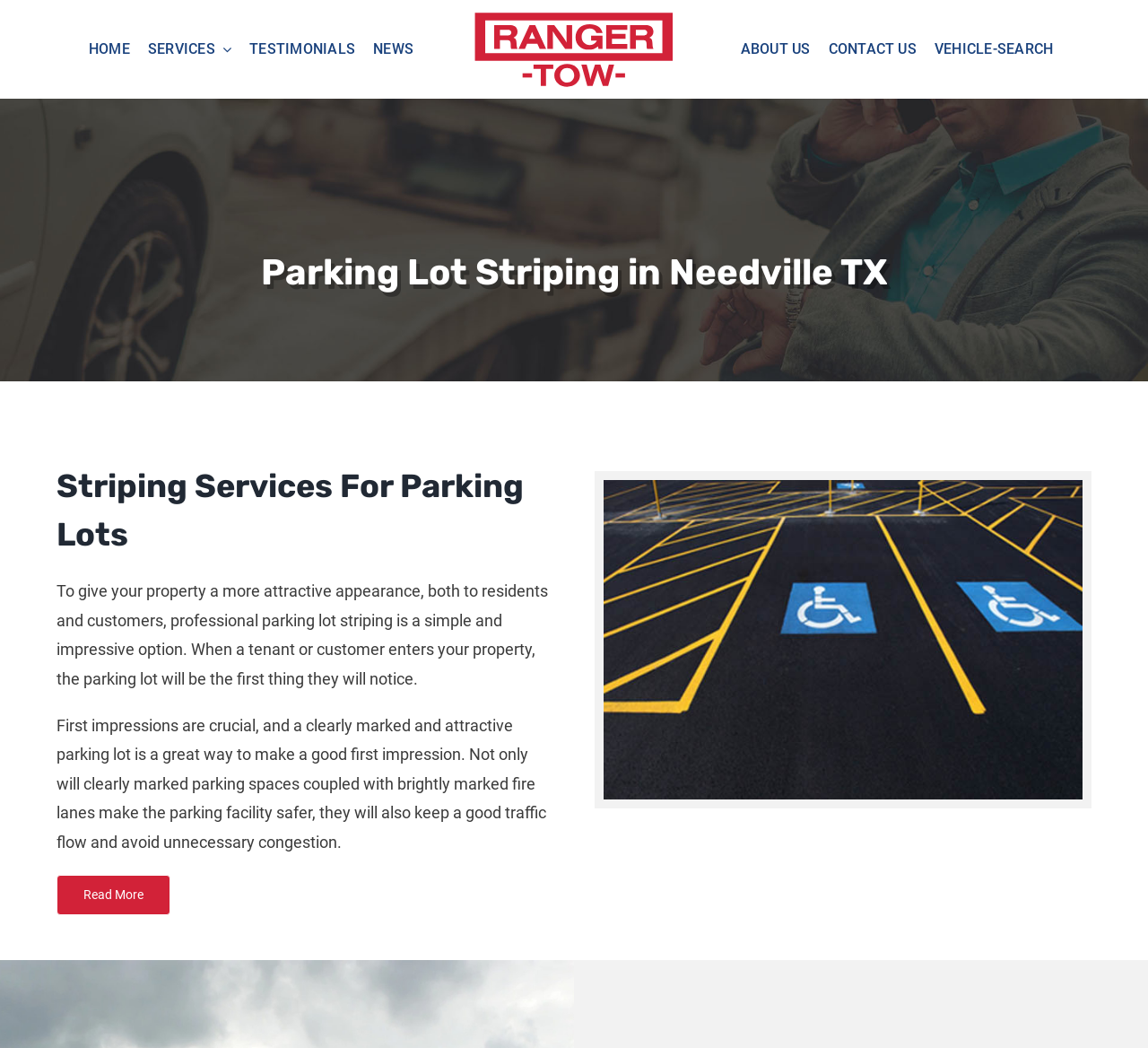Detail the various sections and features present on the webpage.

The webpage is about Needville striping service for parking lots. At the top left, there is a navigation menu with four links: "HOME", "SERVICES", "TESTIMONIALS", and "NEWS". To the right of this menu, there is a logo of "RangerTow" with an image below it. On the top right, there is another navigation menu with three links: "ABOUT US", "CONTACT US", and "VEHICLE-SEARCH".

Below the top navigation menus, there are two headings. The first heading is "Parking Lot Striping in Needville TX", and the second heading is "Striping Services For Parking Lots". Under these headings, there are two paragraphs of text. The first paragraph explains the importance of professional parking lot striping to give a property a more attractive appearance. The second paragraph highlights the benefits of clearly marked parking spaces and fire lanes, including increased safety, good traffic flow, and avoiding congestion.

At the bottom of the text, there is a "Read More" link.